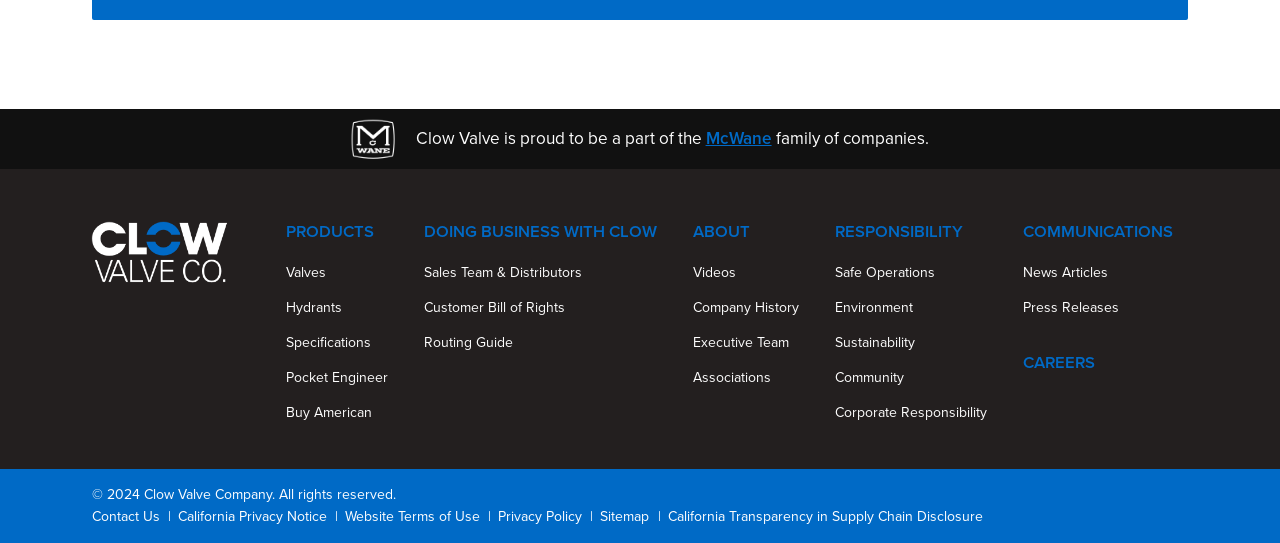Locate the UI element that matches the description Environment in the webpage screenshot. Return the bounding box coordinates in the format (top-left x, top-left y, bottom-right x, bottom-right y), with values ranging from 0 to 1.

[0.653, 0.546, 0.713, 0.585]